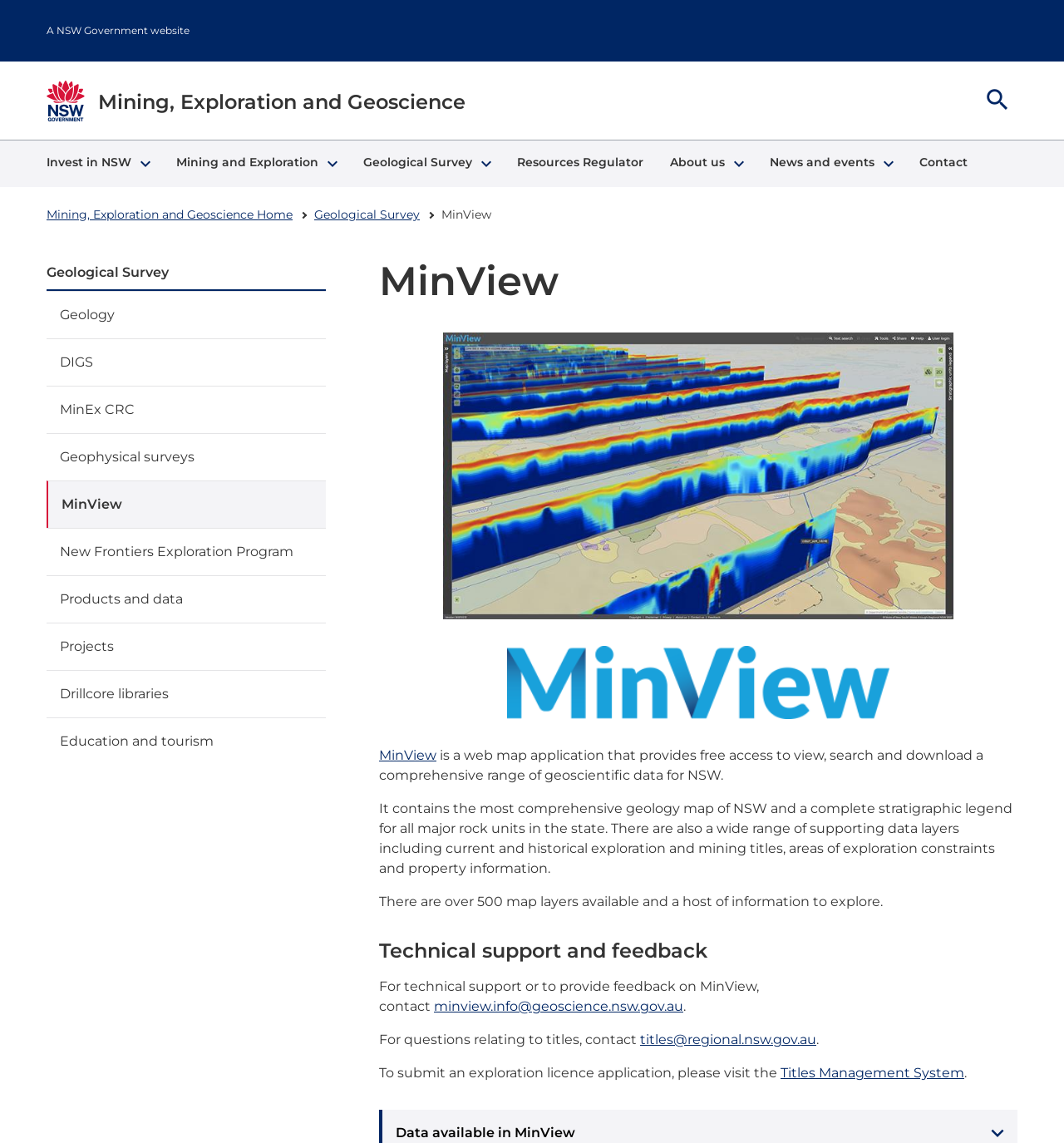What is the name of the NSW Government website?
Please give a well-detailed answer to the question.

I found the answer by looking at the top-left corner of the webpage, where it says 'A NSW Government website' and then there's a link 'NSW Resources Regulator home Mining, Exploration and Geoscience' which indicates that the website is related to NSW Resources Regulator.